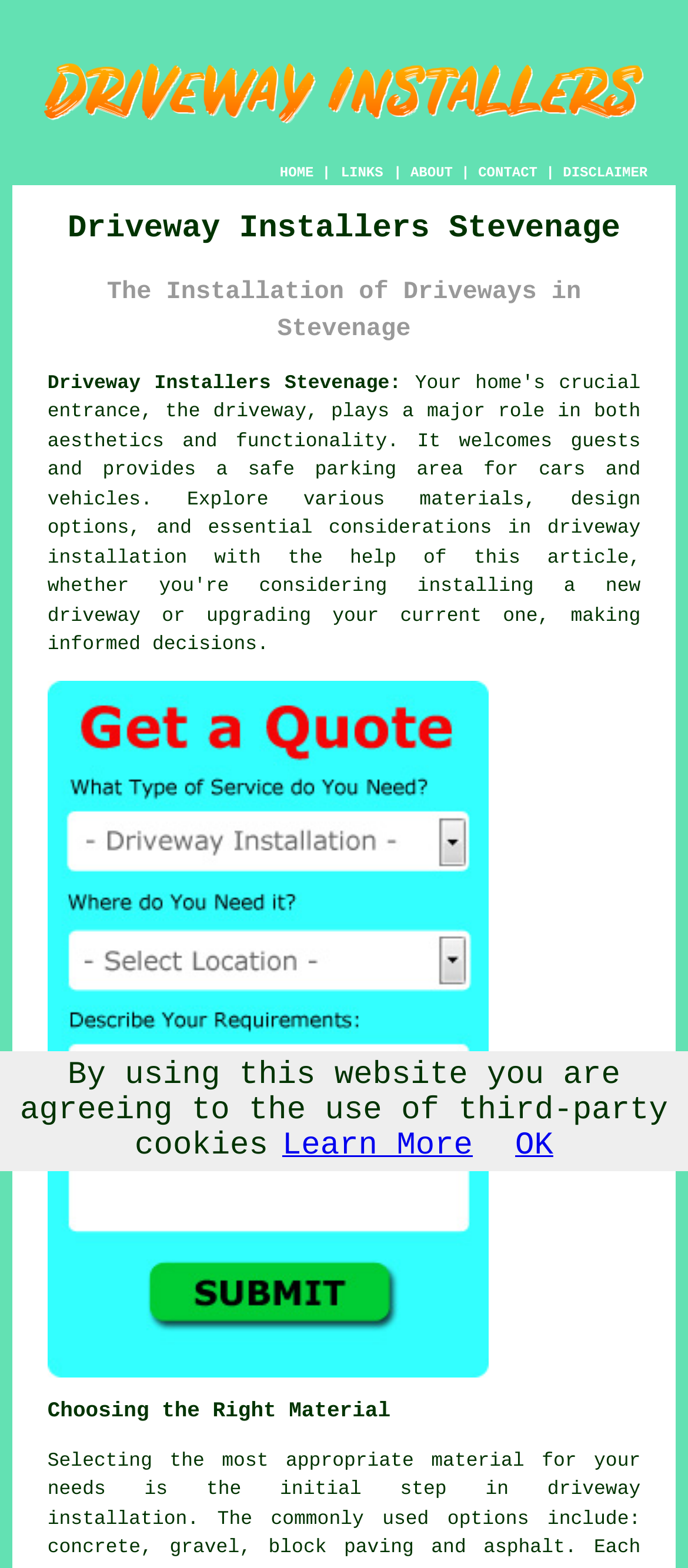Respond with a single word or short phrase to the following question: 
What are the common materials used for driveway installation?

Concrete, gravel, block paving